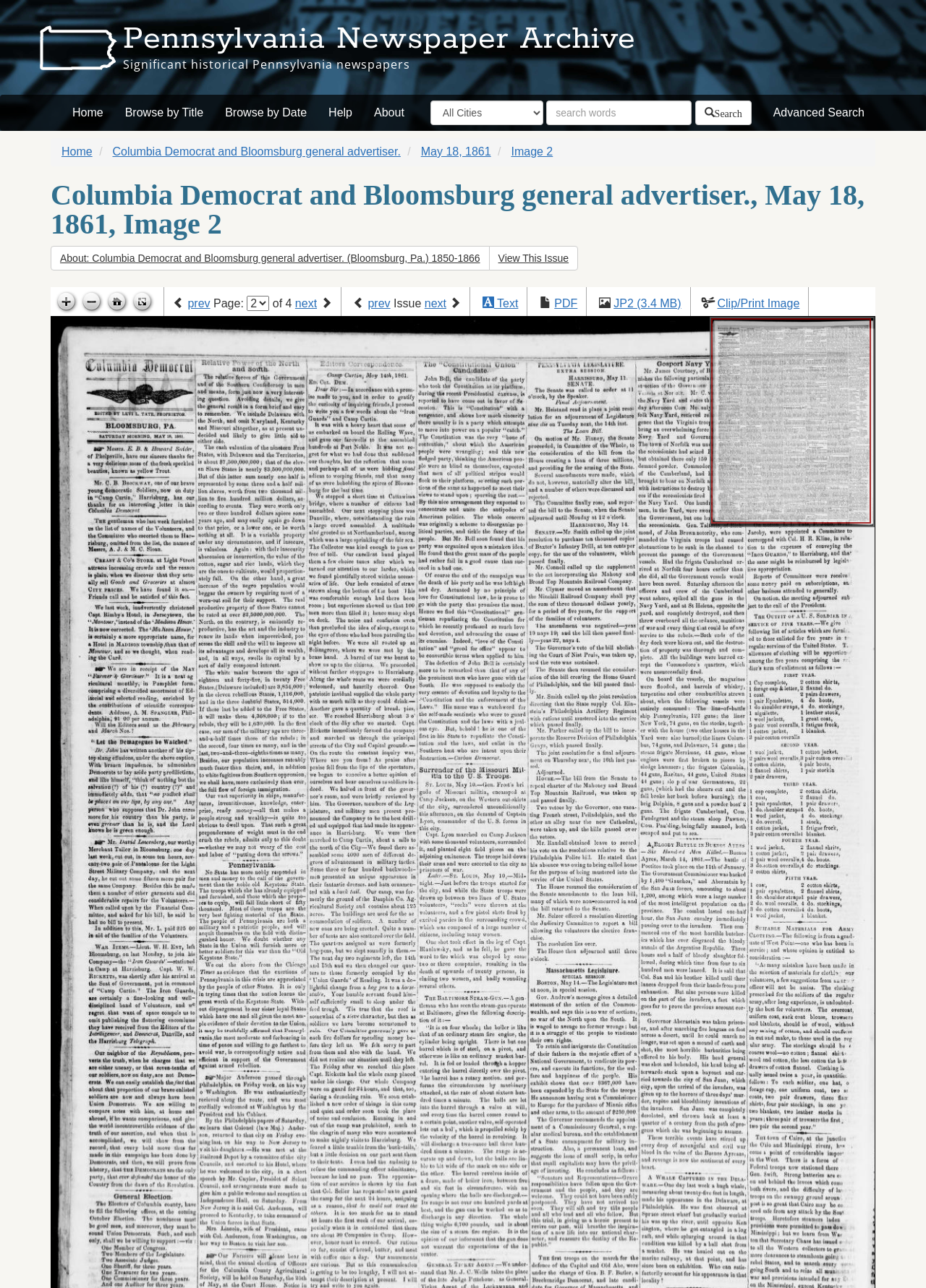Examine the image and give a thorough answer to the following question:
What are the available formats for viewing this issue?

The available formats can be found in the link elements with the texts 'Text', 'PDF', and 'JP2 (3.4 MB)' which are located near the bottom of the page.